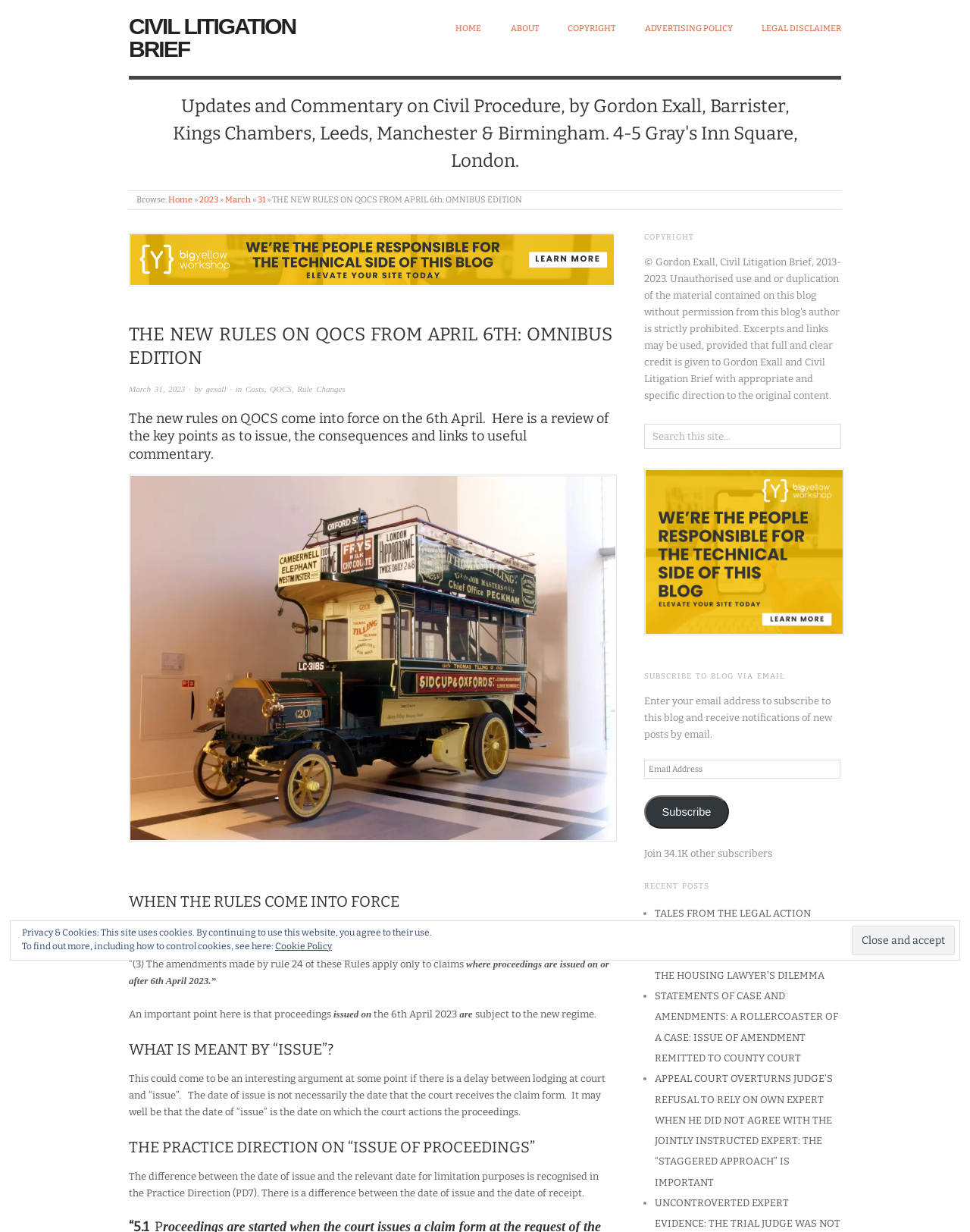What is the difference between the date of issue and the relevant date for limitation purposes?
Answer the question with a detailed and thorough explanation.

The answer can be found in the text 'The difference between the date of issue and the relevant date for limitation purposes is recognised in the Practice Direction (PD7).' which indicates that the Practice Direction (PD7) recognises the difference between the date of issue and the relevant date for limitation purposes.